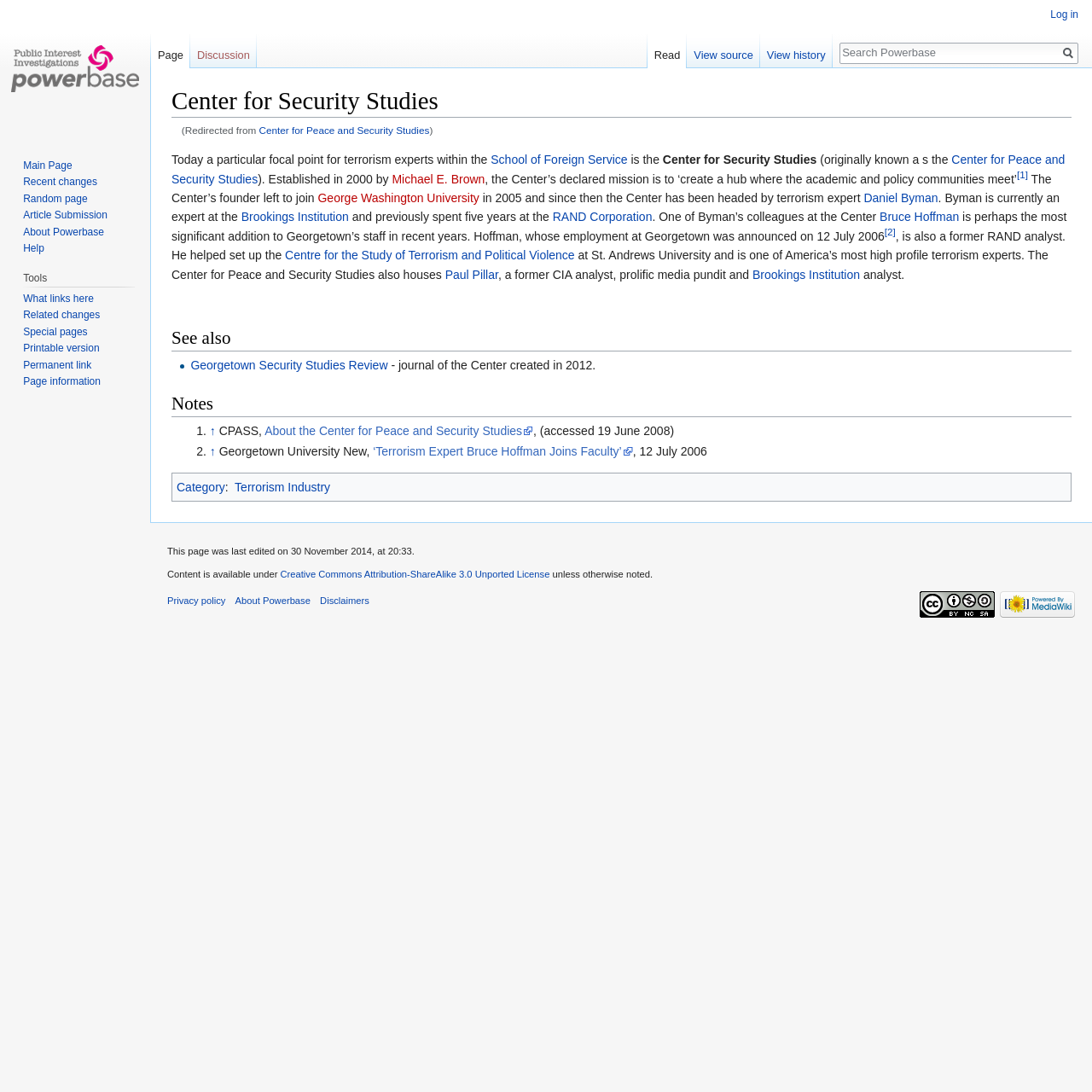Answer the question briefly using a single word or phrase: 
Who is the founder of the Center?

Michael E. Brown